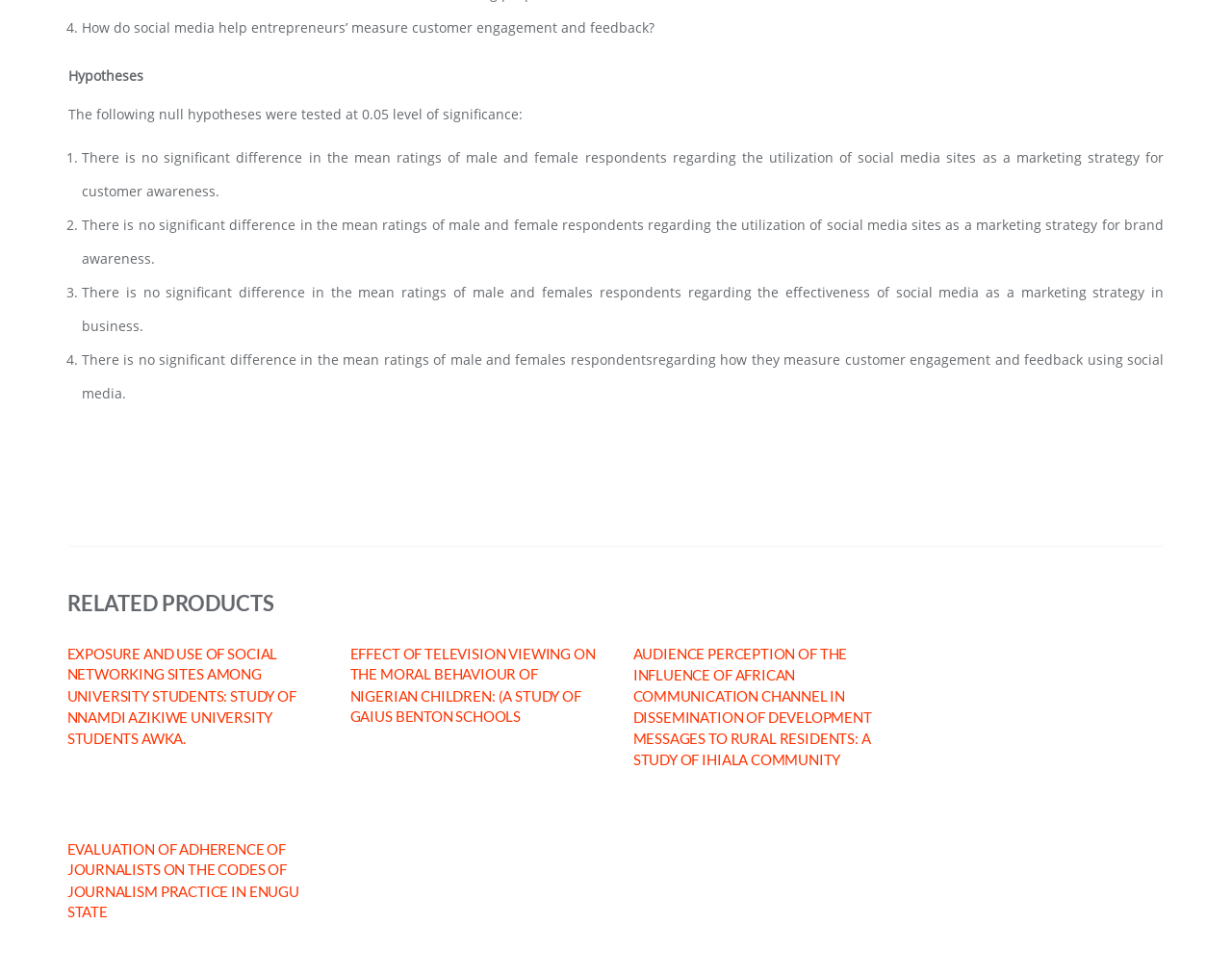Using the information in the image, give a comprehensive answer to the question: 
What is the purpose of social media according to the webpage?

I looked at the introductory text on the webpage and found the sentence 'How do social media help entrepreneurs’ measure customer engagement and feedback?' which suggests that the purpose of social media is to measure customer engagement and feedback.